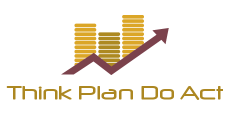Identify and describe all the elements present in the image.

The image features a logo for "Think Plan Do Act," an online finance companion. The design includes a stylized bar chart symbolizing growth and progress, depicted in shades of gold. An upward-pointing arrow in a contrasting burgundy color suggests positive movement and successful financial strategies. The accompanying text, "Think Plan Do Act," is presented in a modern, inviting font, emphasizing a proactive approach to financial planning and management. This logo represents the brand's commitment to helping individuals navigate their financial journeys with clarity and purpose.